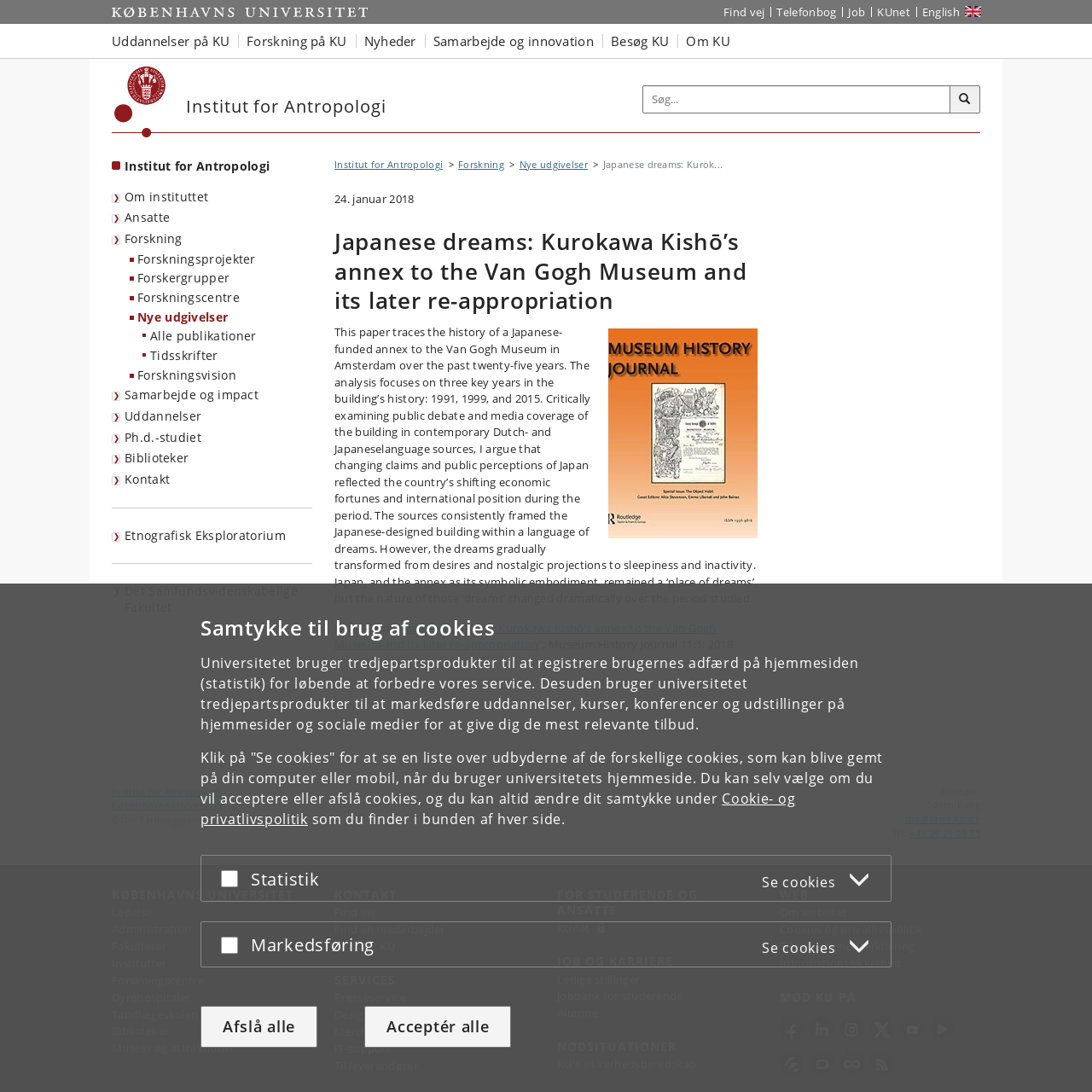Show me the bounding box coordinates of the clickable region to achieve the task as per the instruction: "View the publication Japanese dreams: Kurokawa Kishō’s annex to the Van Gogh Museum and its later re-appropriation".

[0.306, 0.568, 0.656, 0.597]